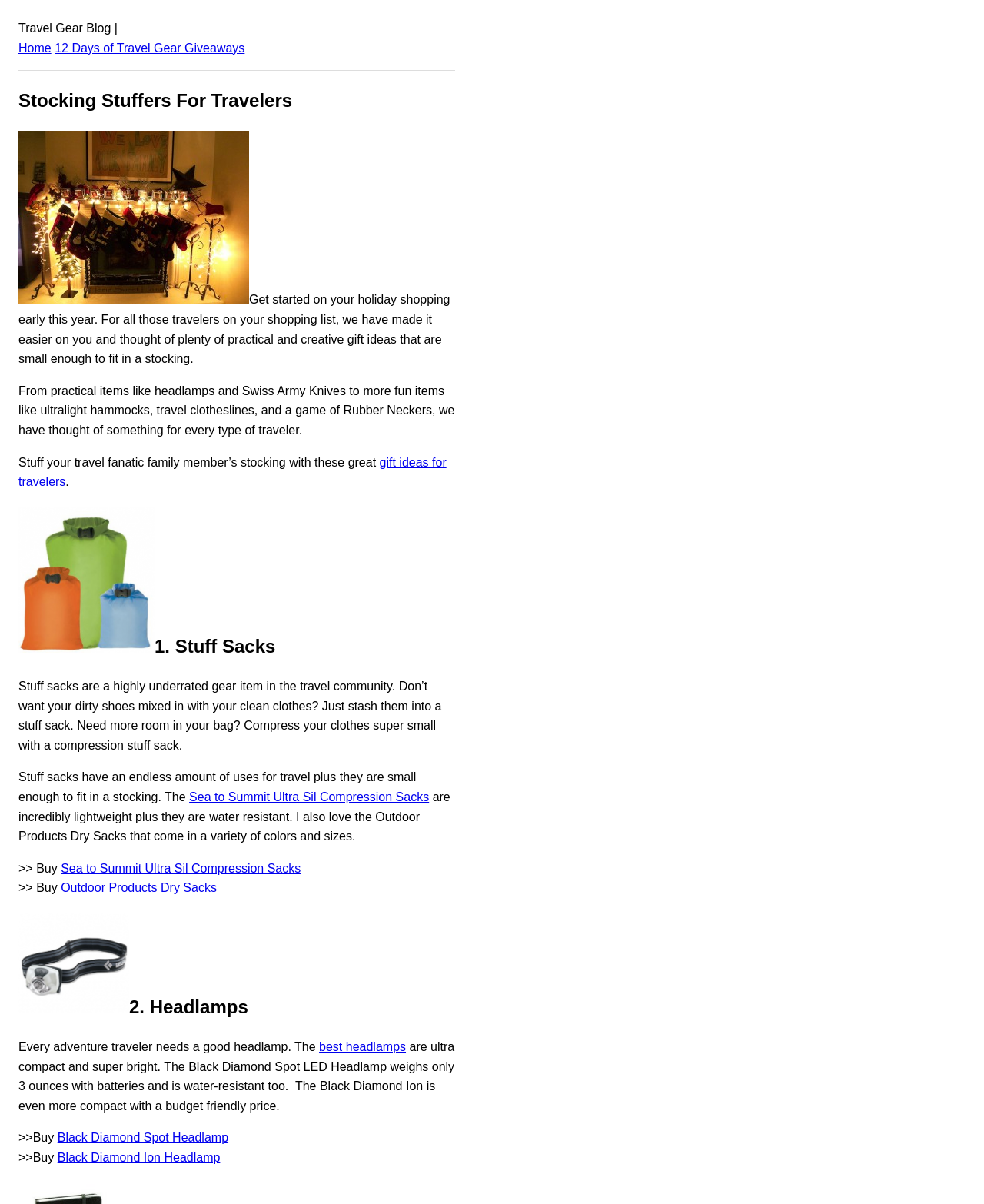Generate a detailed explanation of the webpage's features and information.

This webpage is about stocking stuffer ideas for travelers. At the top, there is a navigation menu with links to "Home" and "12 Days of Travel Gear Giveaways". Below the navigation menu, there is a horizontal separator line. 

The main content of the webpage is divided into sections, each with a heading and descriptive text. The first section is titled "Stocking Stuffers For Travelers" and introduces the idea of getting started on holiday shopping early. It highlights the importance of practical and creative gift ideas that can fit in a stocking.

The next section is titled "1. Stuff Sacks" and describes the uses and benefits of stuff sacks for travel. There are links to specific products, such as Sea to Summit Ultra Sil Compression Sacks and Outdoor Products Dry Sacks, with a "Buy" button next to each link.

The following section is titled "2. Headlamps" and discusses the importance of a good headlamp for adventure travelers. It recommends specific products, such as the Black Diamond Spot LED Headlamp and the Black Diamond Ion, with links to buy them.

Throughout the webpage, there are multiple paragraphs of text describing the gift ideas, with links to specific products and "Buy" buttons. The overall layout is organized, with clear headings and concise text, making it easy to navigate and find gift ideas for travelers.